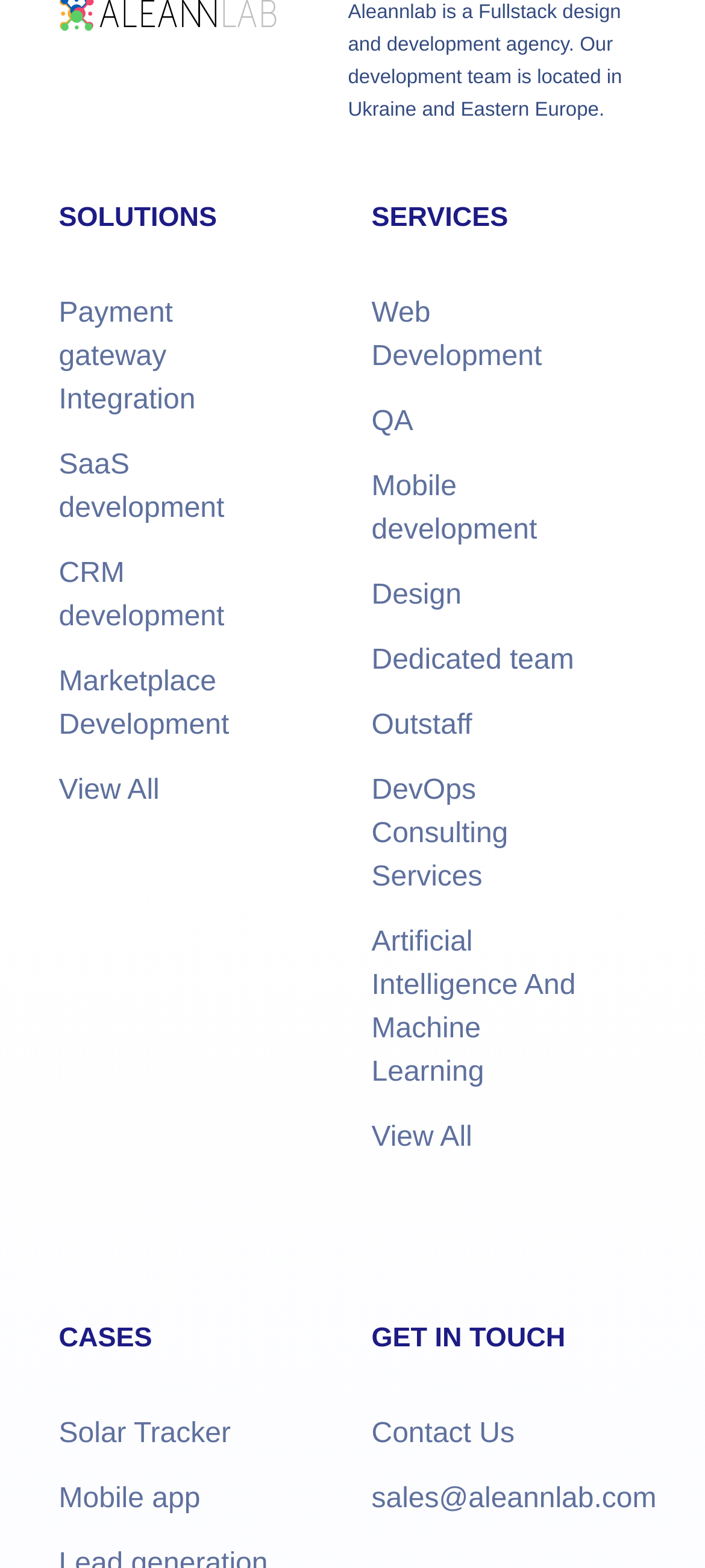Using the element description Outstaff, predict the bounding box coordinates for the UI element. Provide the coordinates in (top-left x, top-left y, bottom-right x, bottom-right y) format with values ranging from 0 to 1.

[0.527, 0.453, 0.67, 0.473]